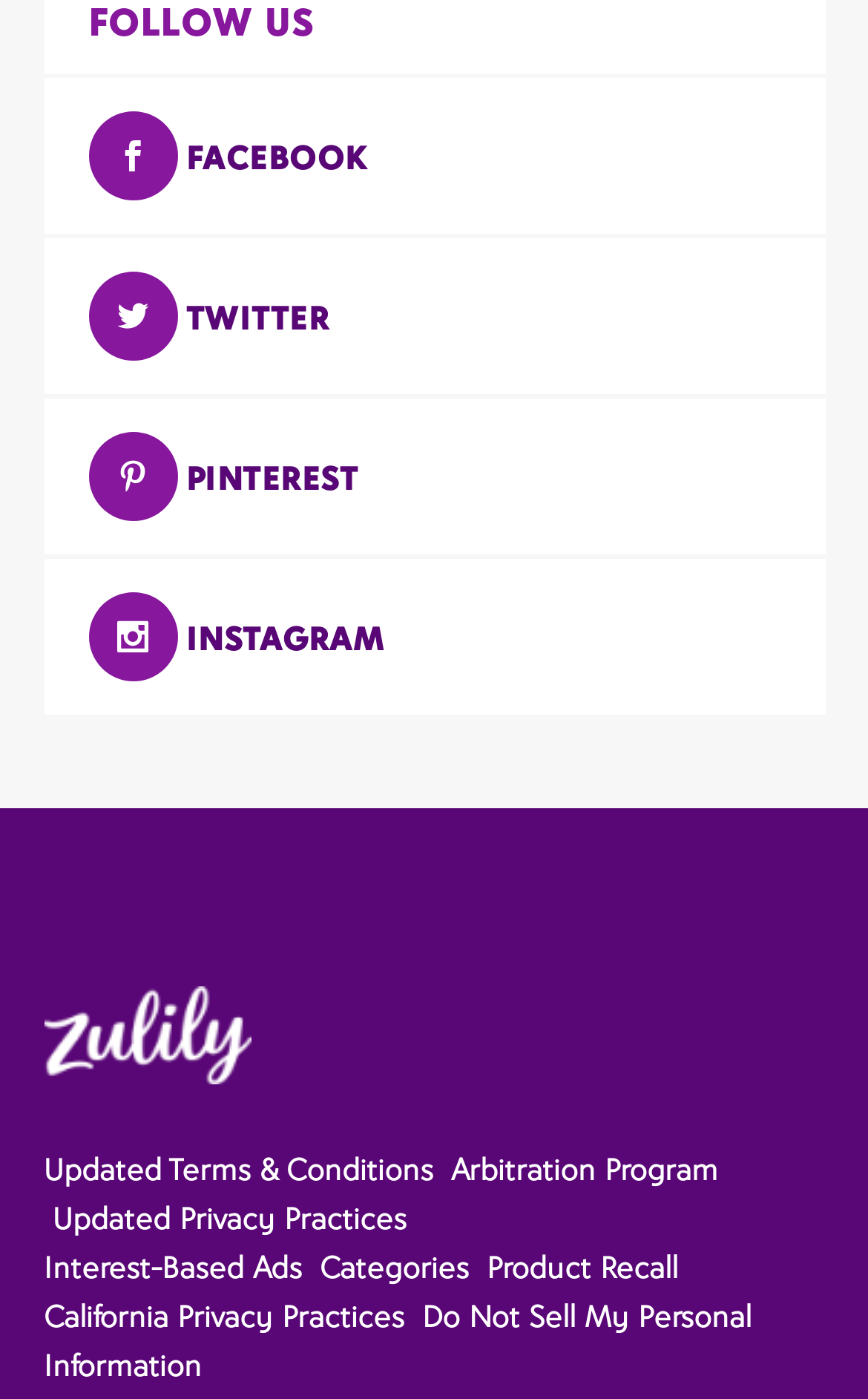How many social media links are there?
Use the image to give a comprehensive and detailed response to the question.

I counted the number of social media links by looking at the links with icons and text, such as 'FACEBOOK', 'TWITTER', 'PINTEREST', and 'INSTAGRAM'. There are four of them.